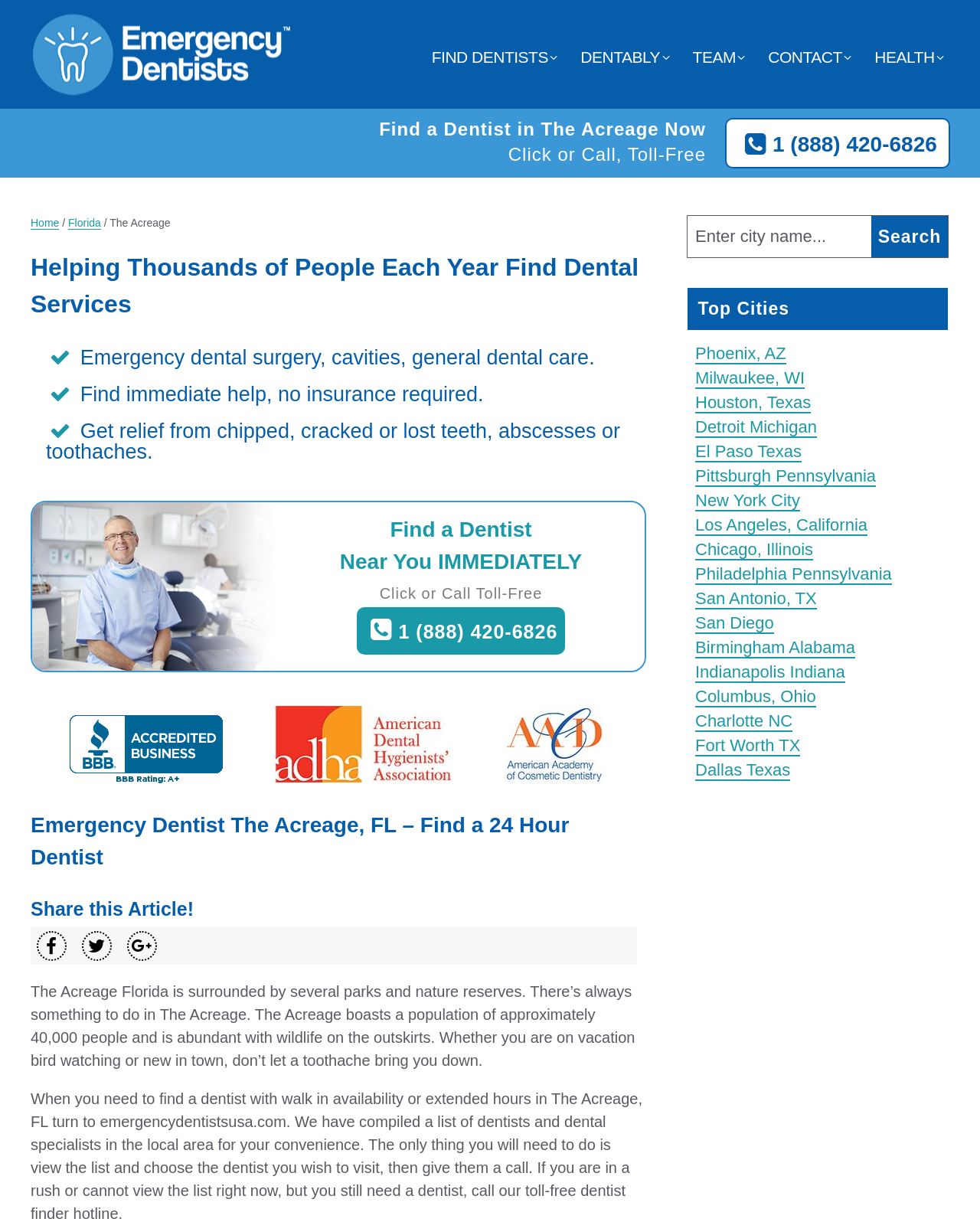What is the population of The Acreage, Florida?
Using the visual information, respond with a single word or phrase.

Approximately 40,000